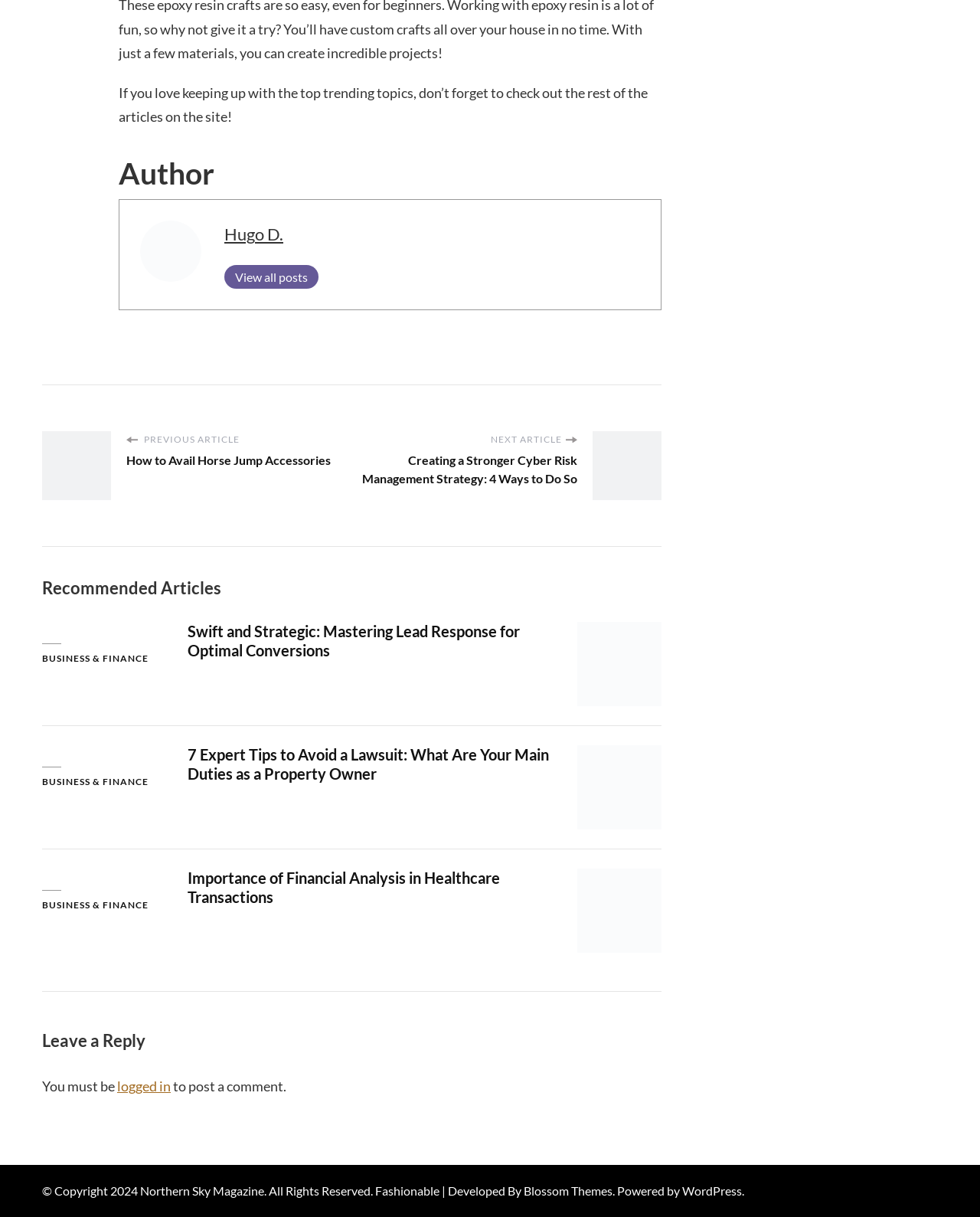Answer the following query concisely with a single word or phrase:
What is the purpose of the 'Leave a Reply' section?

To post a comment